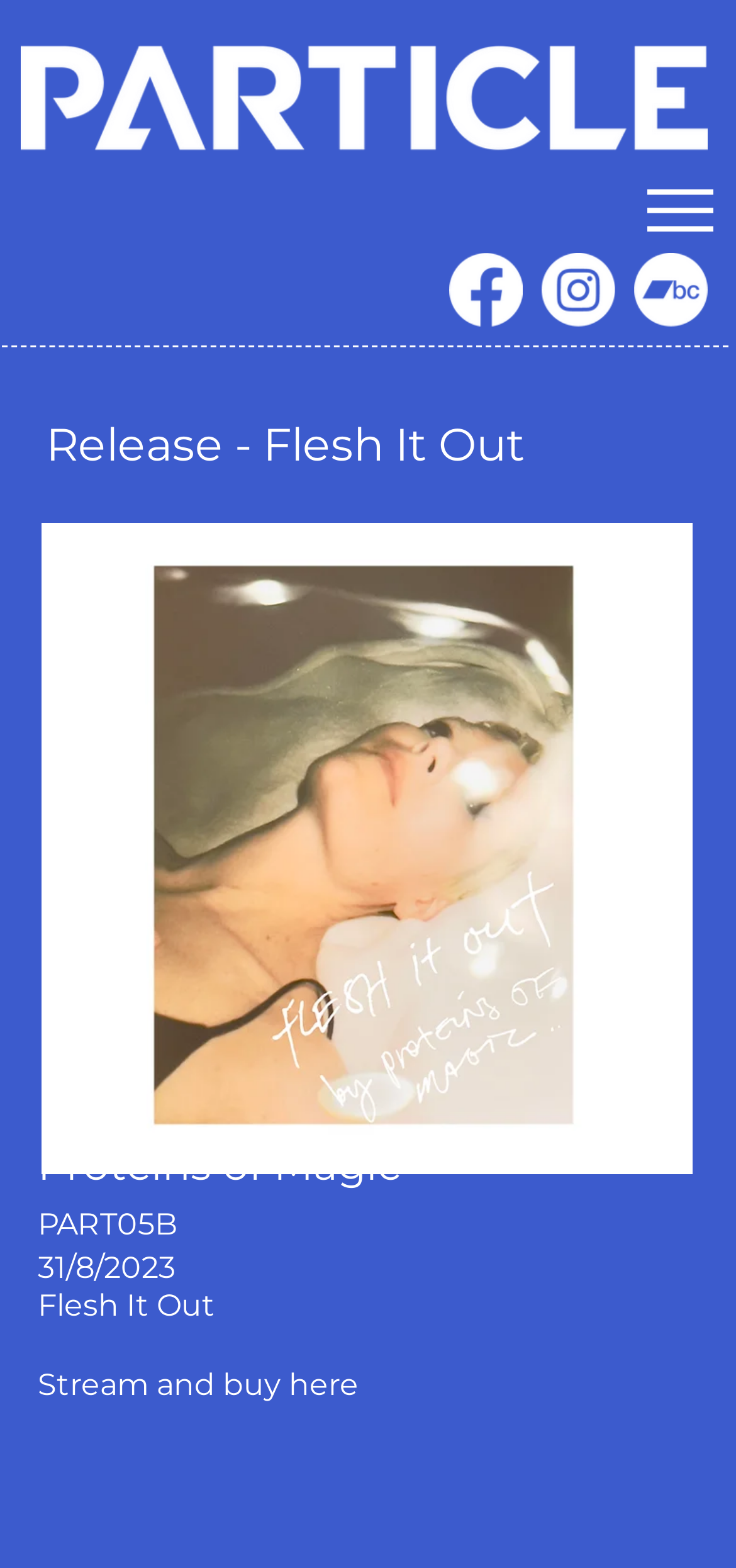How many social media links are available?
Based on the image, answer the question with as much detail as possible.

I counted the number of links in the social bar section, which includes Facebook, Instagram, and Bandcamp, so there are 3 social media links available.